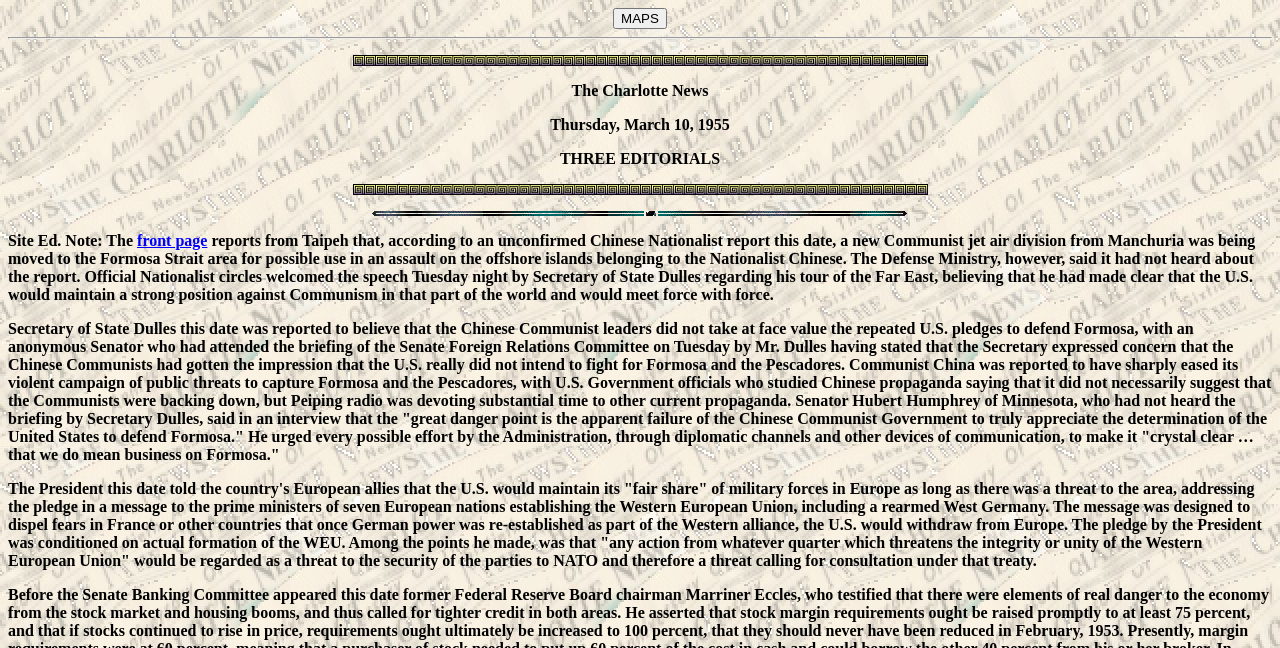Who is the Secretary of State mentioned in the article?
Please answer the question as detailed as possible based on the image.

I found the answer by looking at the StaticText element with the text 'Secretary of State Dulles' at coordinates [0.006, 0.358, 0.981, 0.468]. This text mentions the Secretary of State as Dulles.